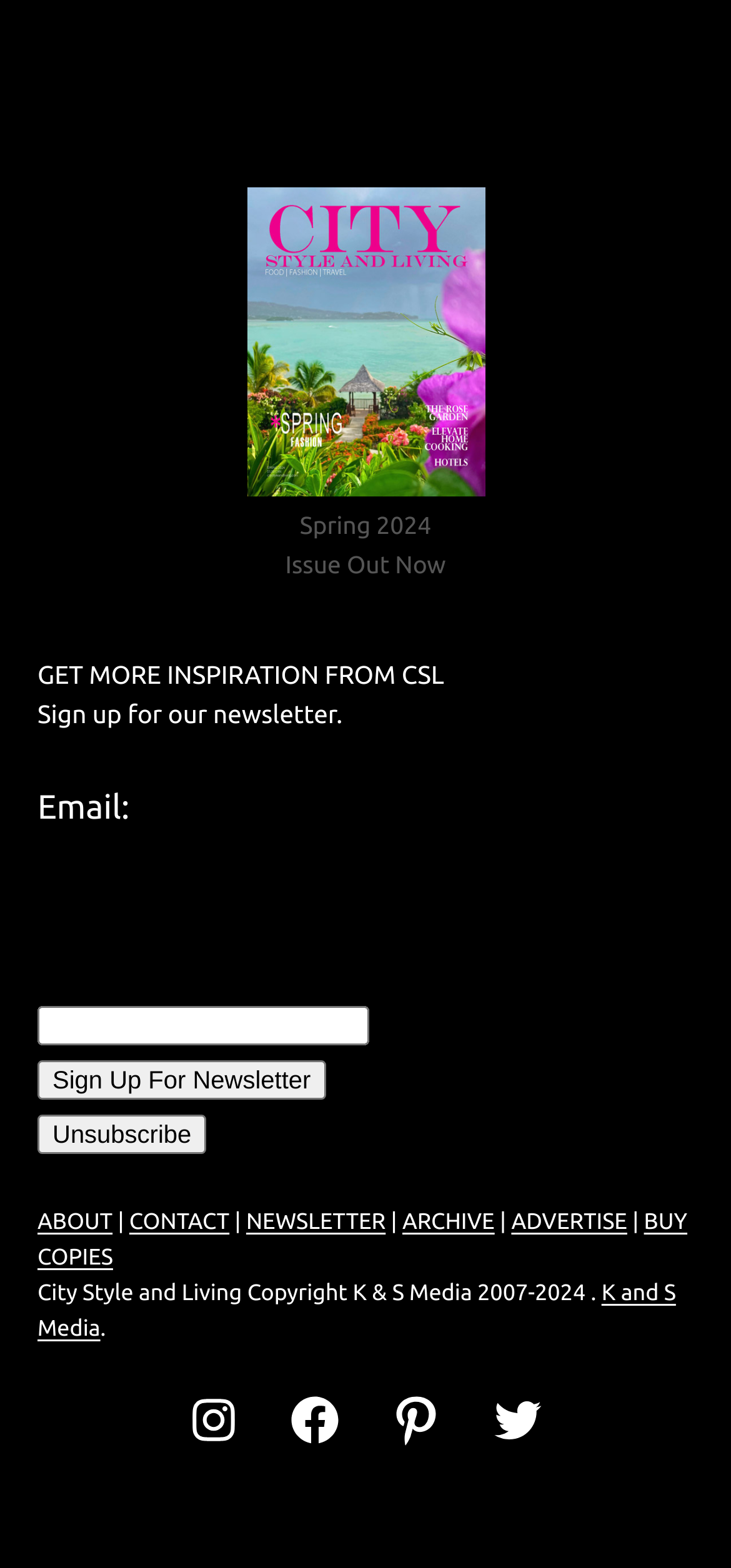Find the bounding box coordinates for the HTML element described as: "K and S Media". The coordinates should consist of four float values between 0 and 1, i.e., [left, top, right, bottom].

[0.051, 0.817, 0.925, 0.856]